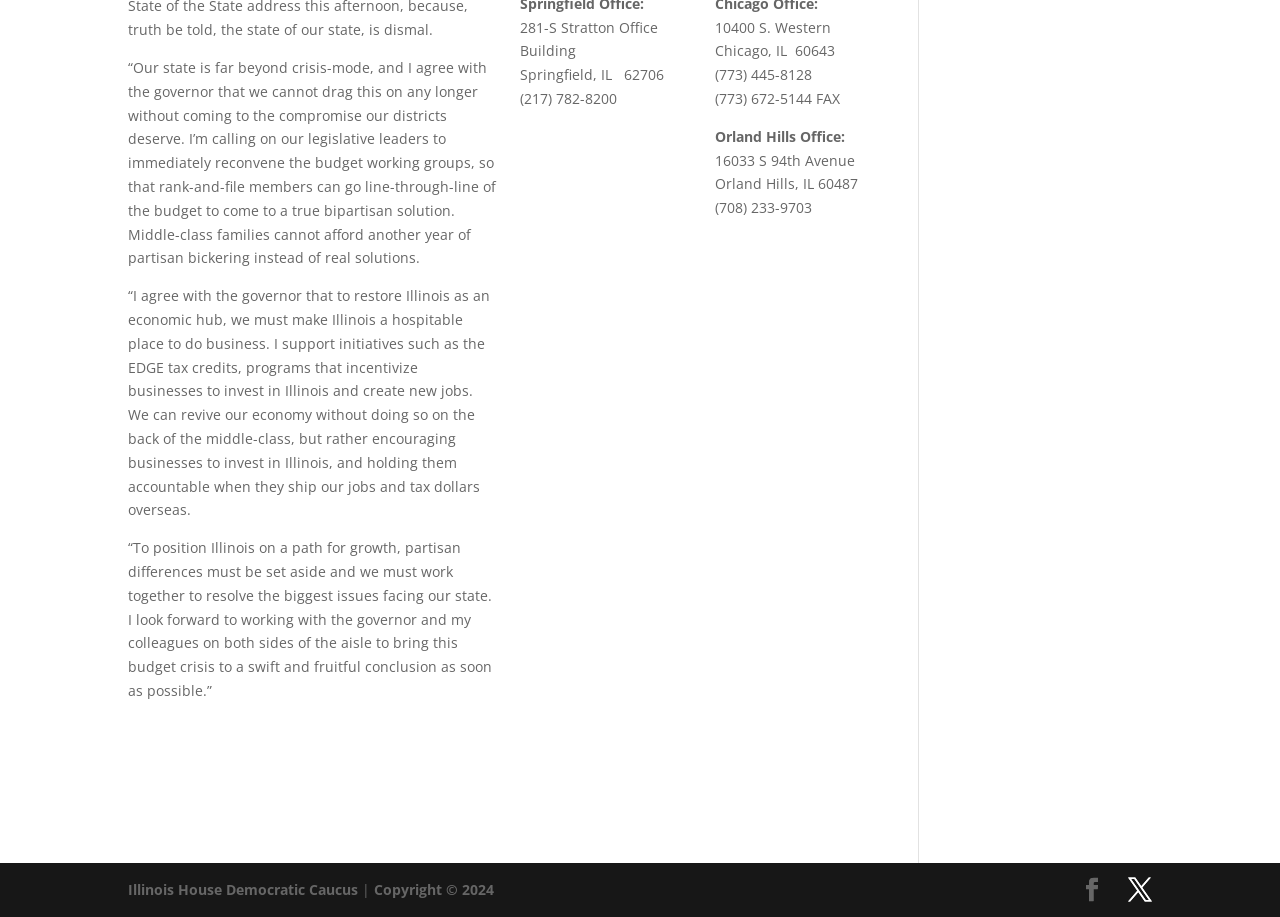Extract the bounding box coordinates for the HTML element that matches this description: "Facebook". The coordinates should be four float numbers between 0 and 1, i.e., [left, top, right, bottom].

[0.844, 0.957, 0.862, 0.984]